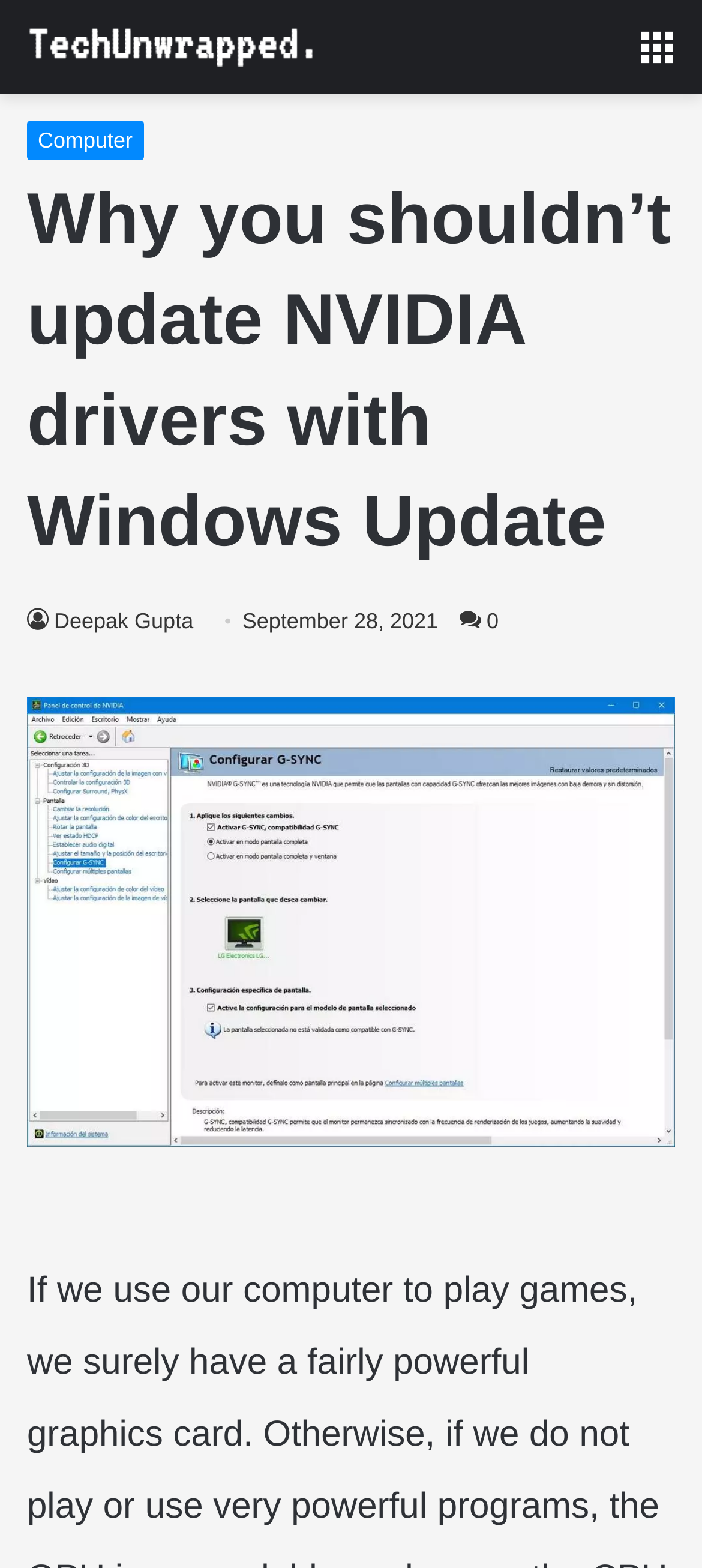Can you identify and provide the main heading of the webpage?

Why you shouldn’t update NVIDIA drivers with Windows Update